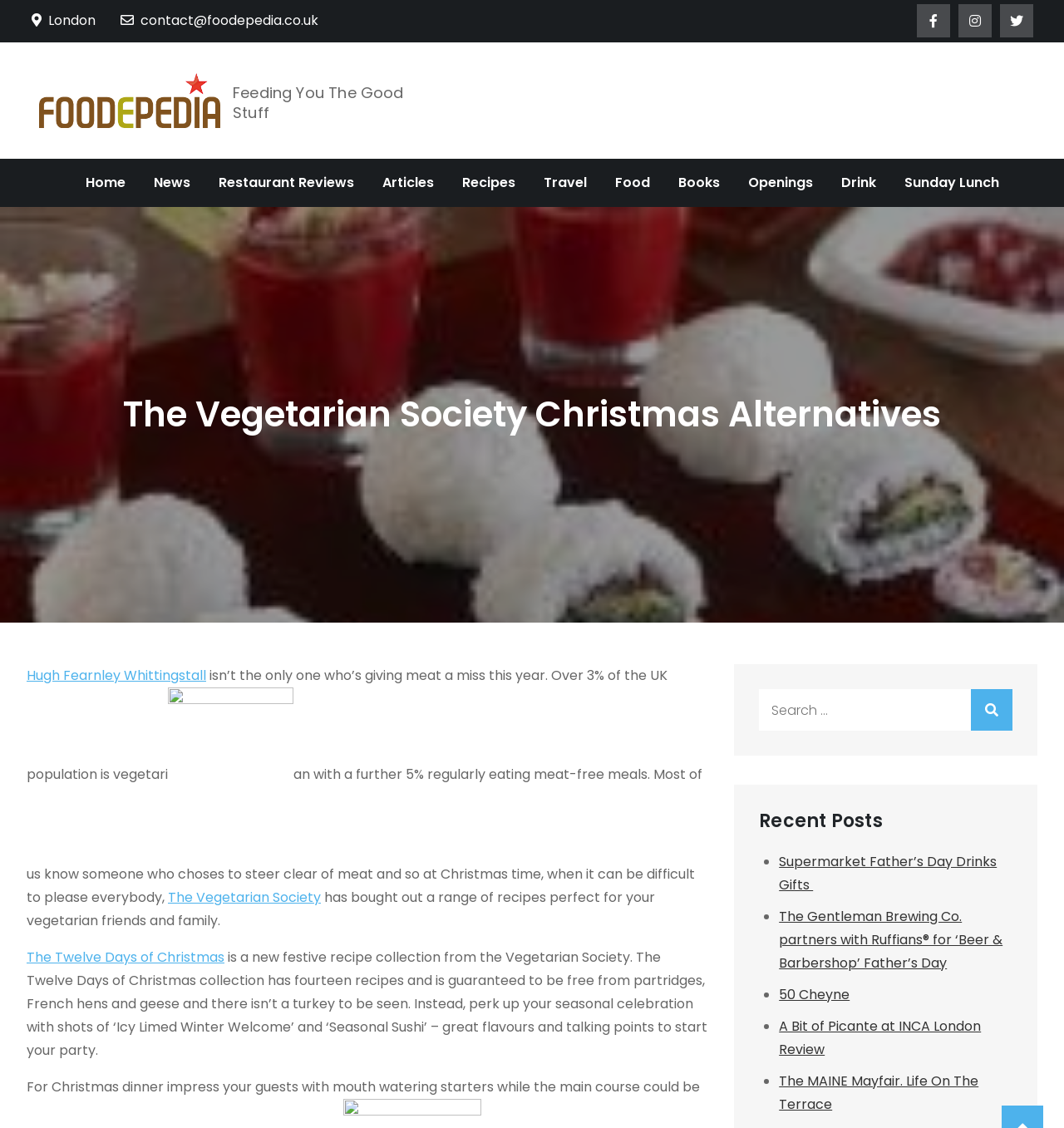Please identify the bounding box coordinates of the element I need to click to follow this instruction: "Learn about the benefits of CBD-infused skateboard wax for joint health".

None